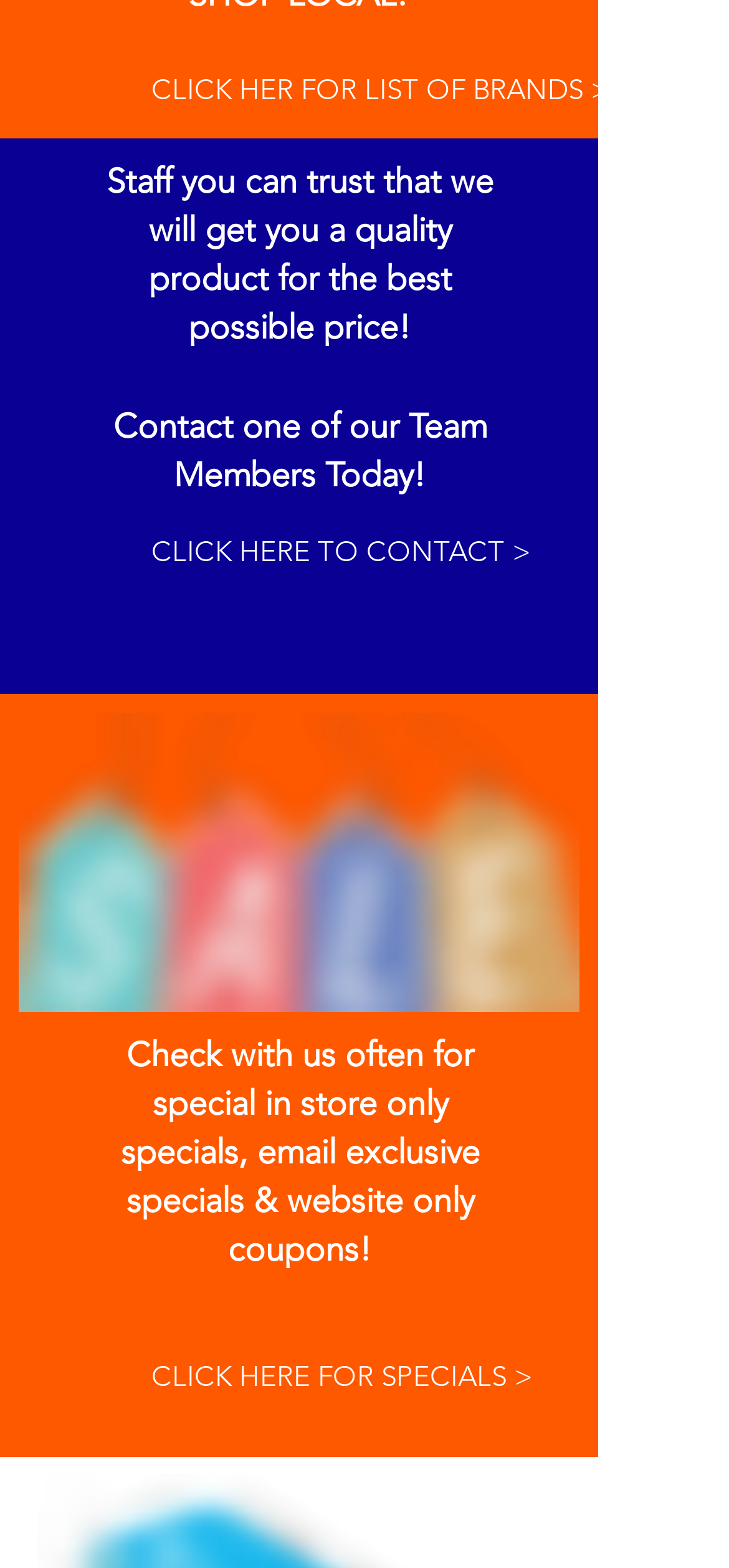What is the purpose of the staff?
Offer a detailed and exhaustive answer to the question.

According to the webpage, the staff is trusted to get customers a quality product for the best possible price, as stated in the StaticText element 'Staff you can trust that we will get you a quality product for the best possible price!'.